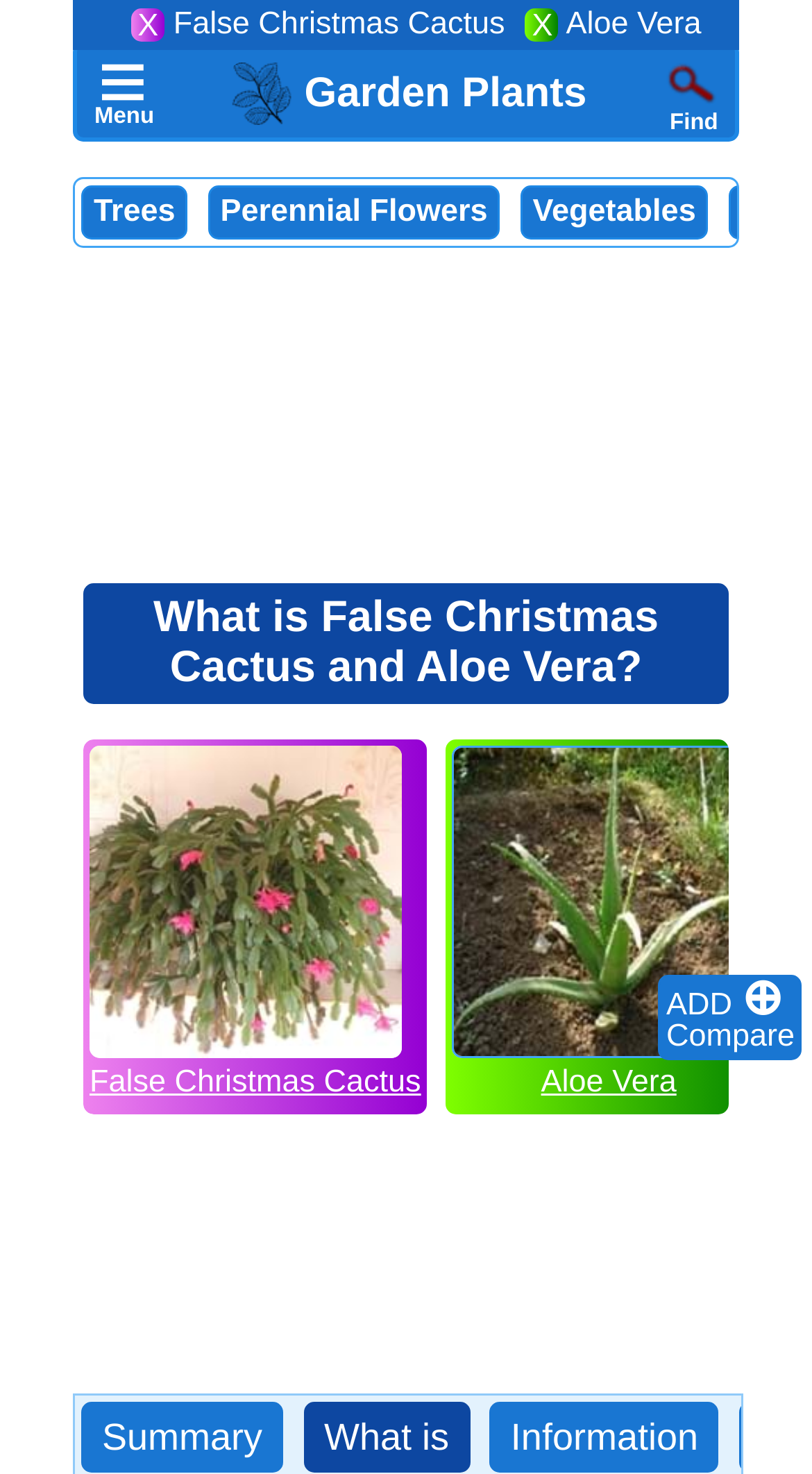Please identify the bounding box coordinates of the area that needs to be clicked to fulfill the following instruction: "view November 2022 edition."

None